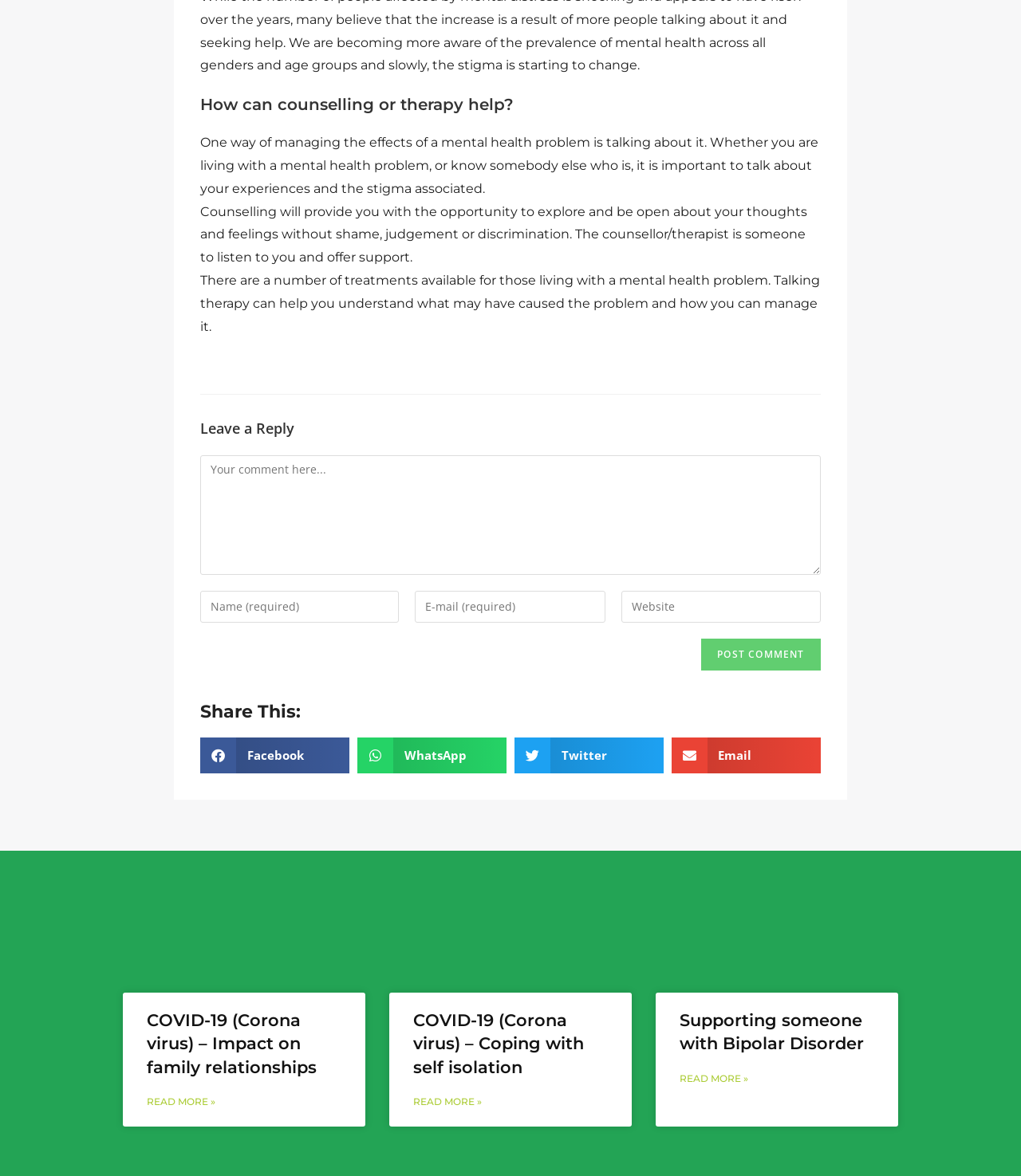Determine the coordinates of the bounding box for the clickable area needed to execute this instruction: "Leave a comment".

[0.196, 0.387, 0.804, 0.488]